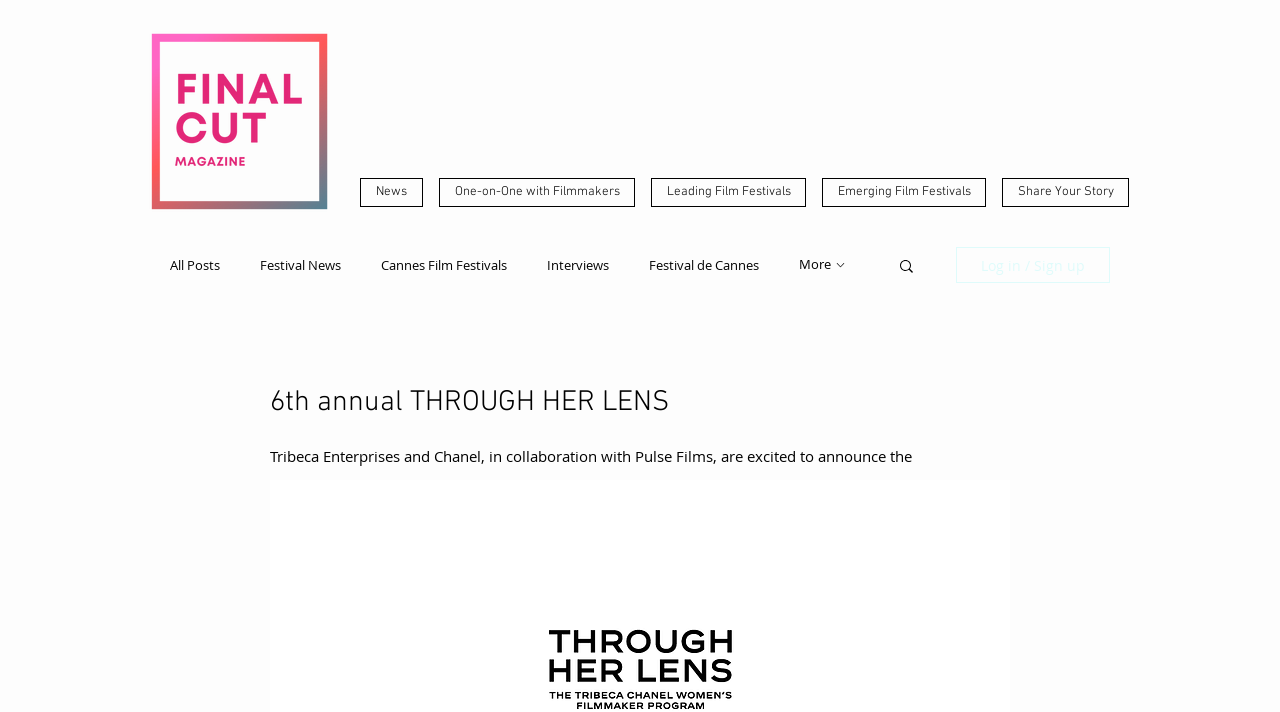Based on the description "Log in / Sign up", find the bounding box of the specified UI element.

[0.747, 0.347, 0.867, 0.397]